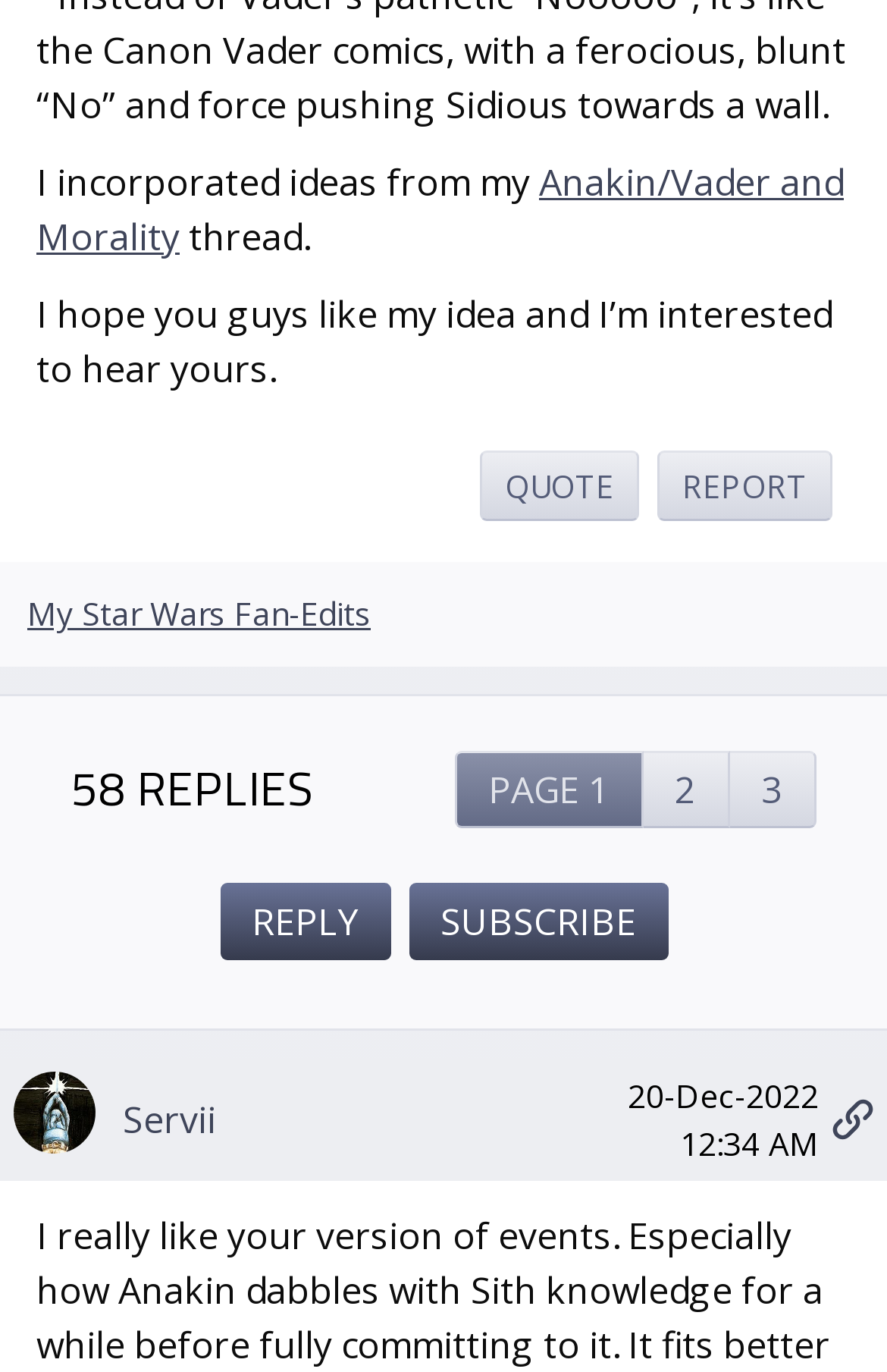How many replies are there in the thread?
Answer the question with as much detail as possible.

I found the answer by looking at the heading '58 REPLIES' on the webpage. This heading is likely to indicate the number of replies in the thread.